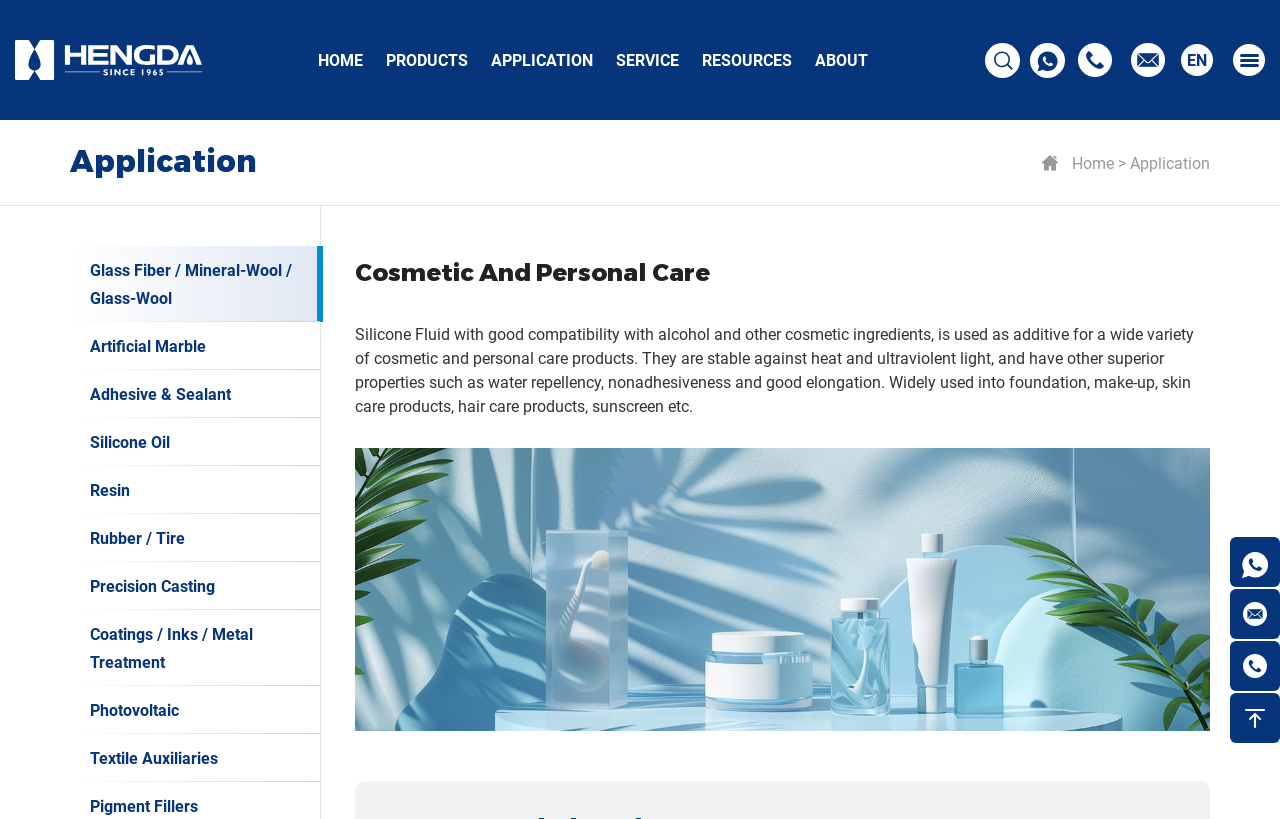Please specify the bounding box coordinates in the format (top-left x, top-left y, bottom-right x, bottom-right y), with all values as floating point numbers between 0 and 1. Identify the bounding box of the UI element described by: Rubber / Tire

[0.055, 0.628, 0.25, 0.686]